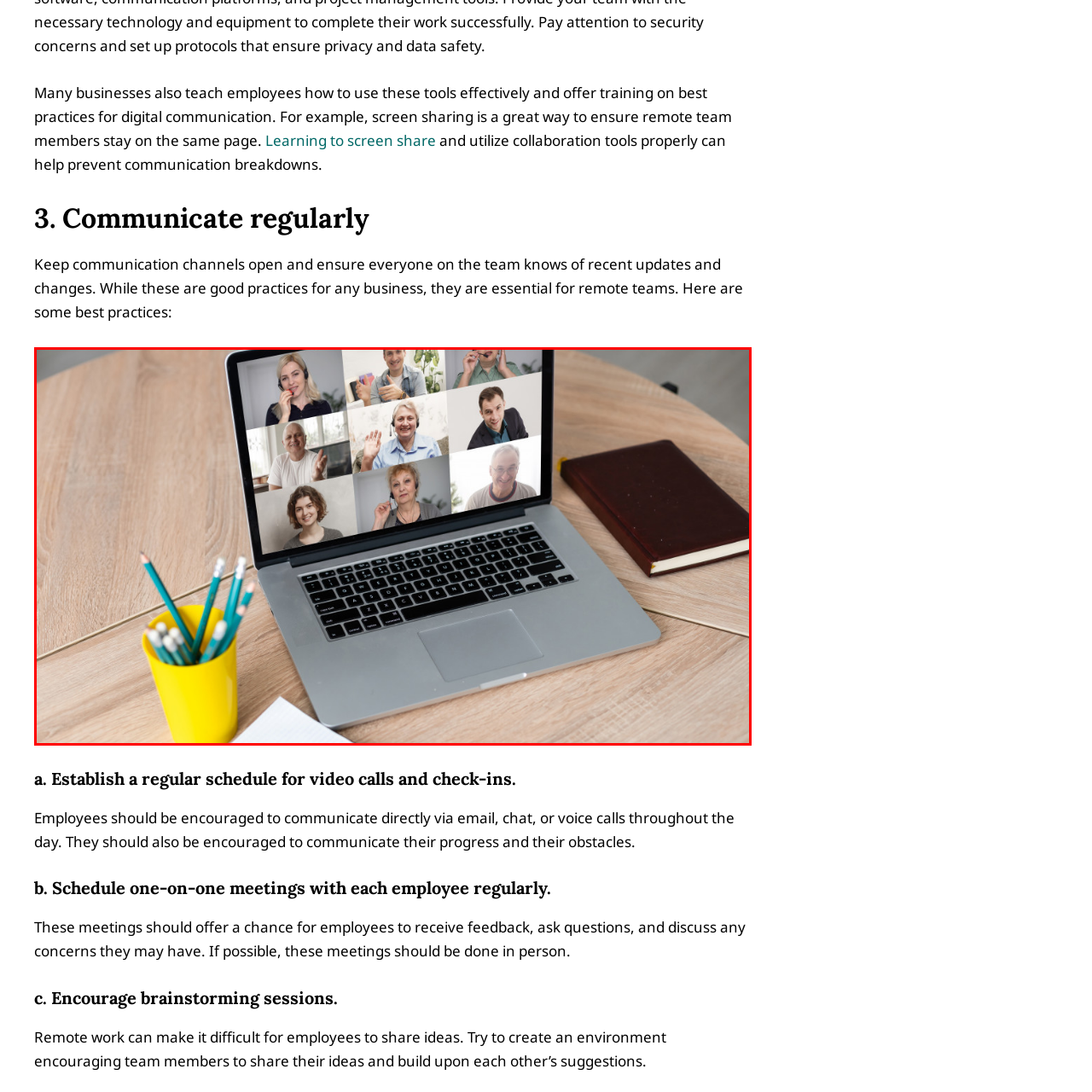Please provide a thorough description of the image inside the red frame.

The image depicts a laptop displaying a video conference with multiple business professionals engaged in a virtual meeting. On the screen, various participants can be seen smiling and interacting, showcasing a diverse group of individuals communicating effectively despite being remote. The setting emphasizes the importance of regular communication in a professional environment, particularly during times when in-person meetings are not feasible. 

Surrounding the laptop, a yellow cup filled with pencils and an open notepad on a wooden table suggest an organized workspace conducive to productivity and collaboration. This visual reinforces the notion of utilizing technology and collaboration tools, such as screen sharing, to ensure all team members remain connected and informed. Overall, the image encapsulates contemporary practices for effective remote communication among teams.